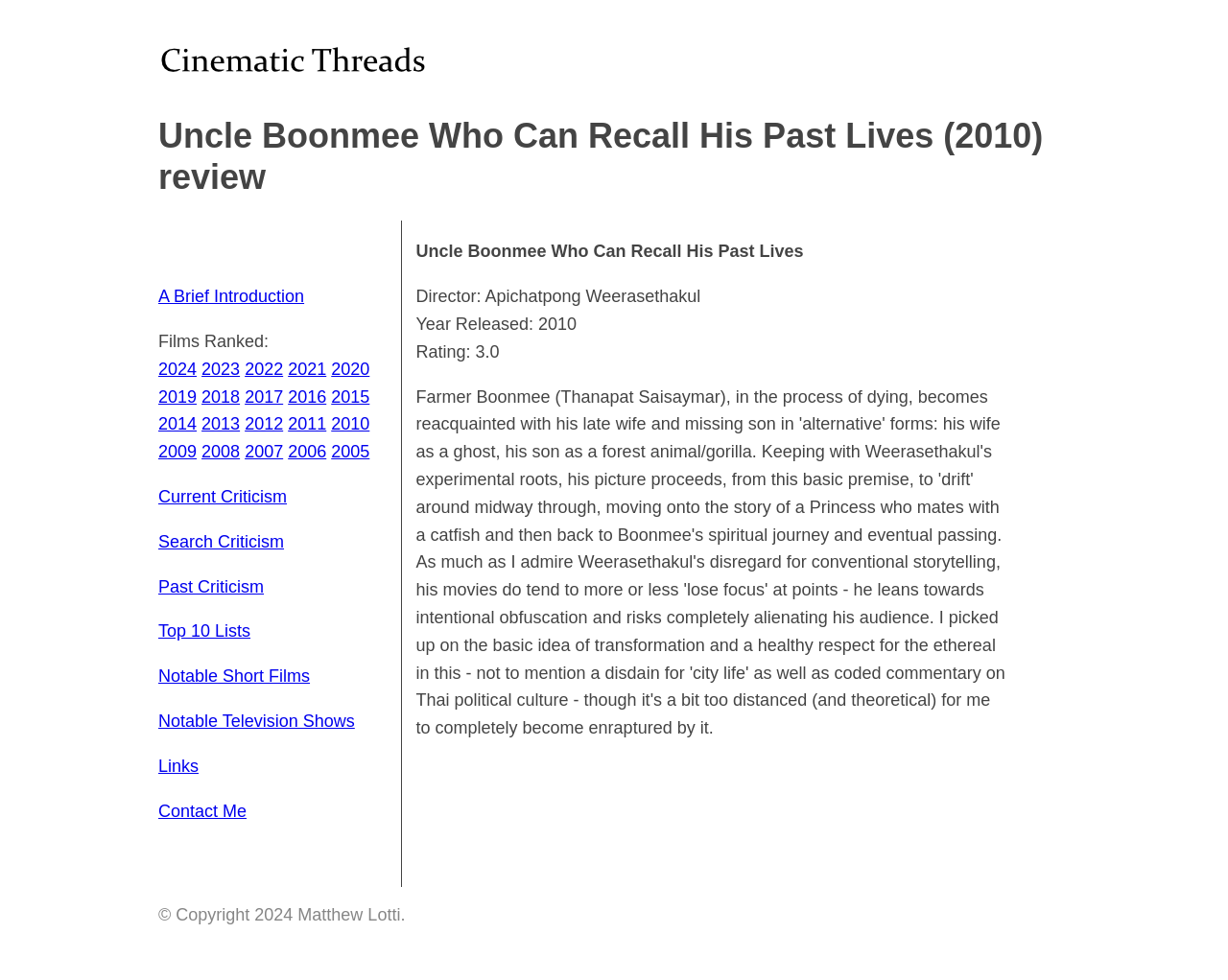Locate the heading on the webpage and return its text.

Uncle Boonmee Who Can Recall His Past Lives (2010) review